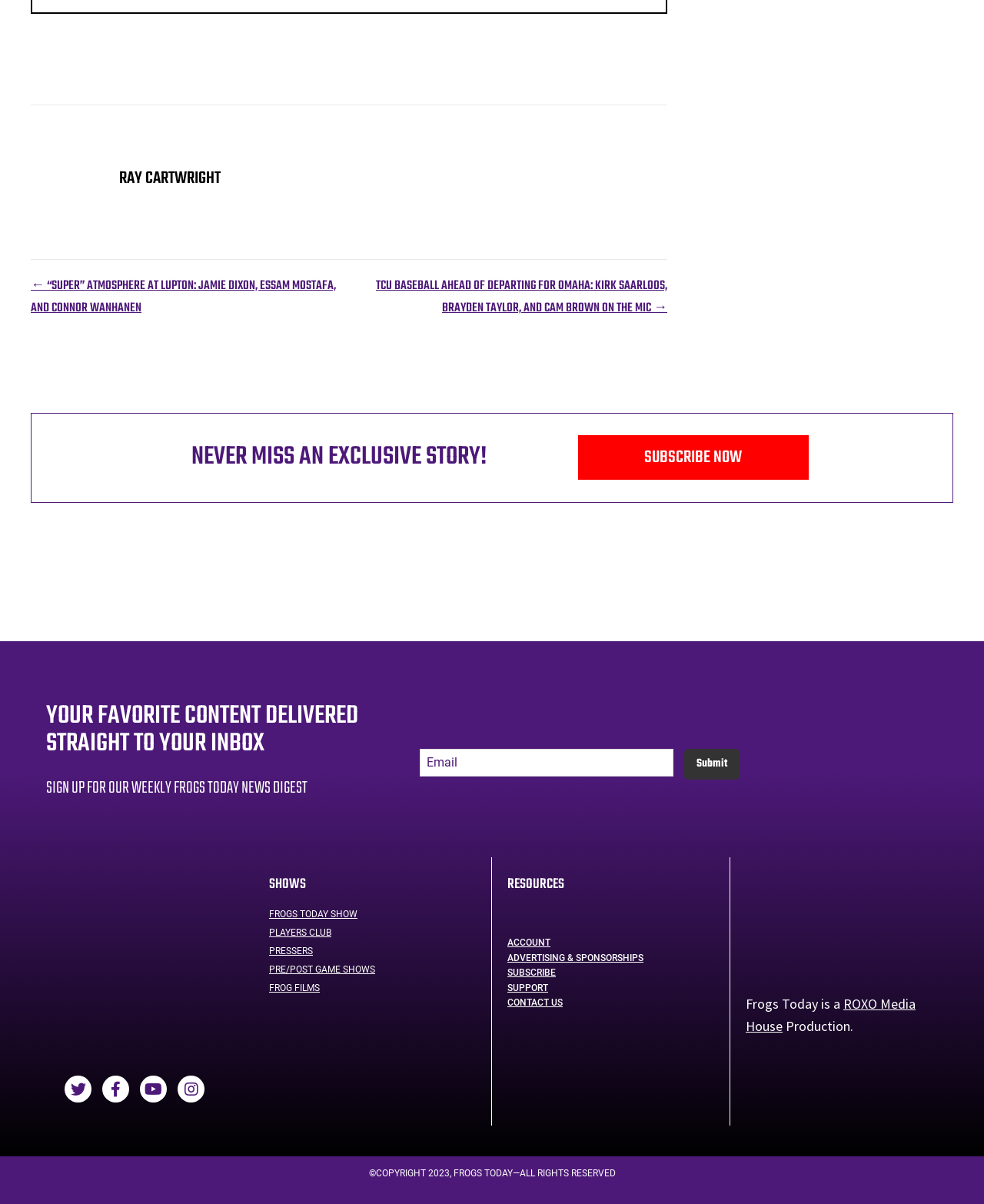Given the element description "alt="Frogs Today logo" title="FrogsToday_Logo_Stroke"" in the screenshot, predict the bounding box coordinates of that UI element.

[0.031, 0.717, 0.242, 0.732]